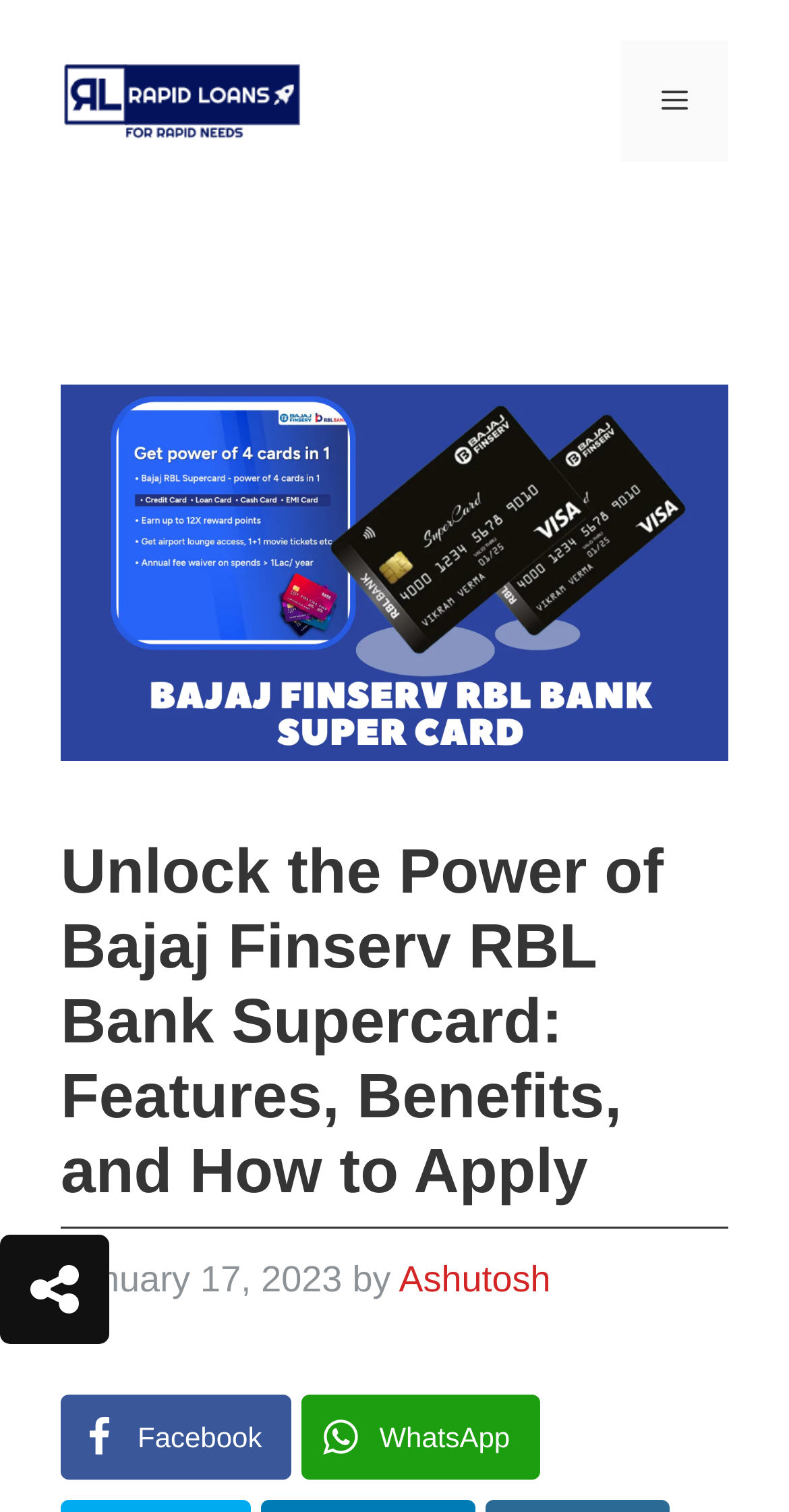Using floating point numbers between 0 and 1, provide the bounding box coordinates in the format (top-left x, top-left y, bottom-right x, bottom-right y). Locate the UI element described here: Facebook

[0.077, 0.922, 0.37, 0.979]